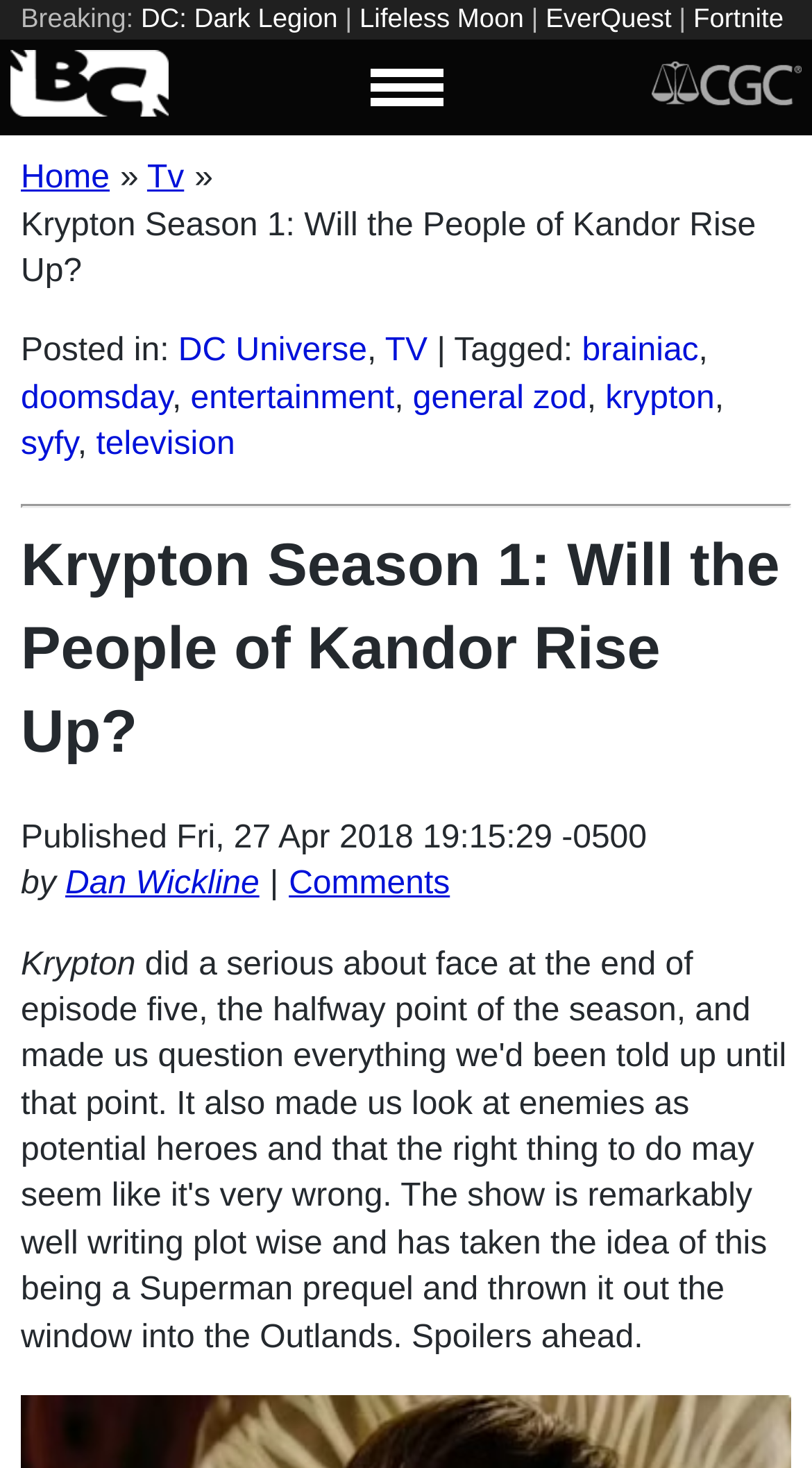Identify and provide the text of the main header on the webpage.

Krypton Season 1: Will the People of Kandor Rise Up?